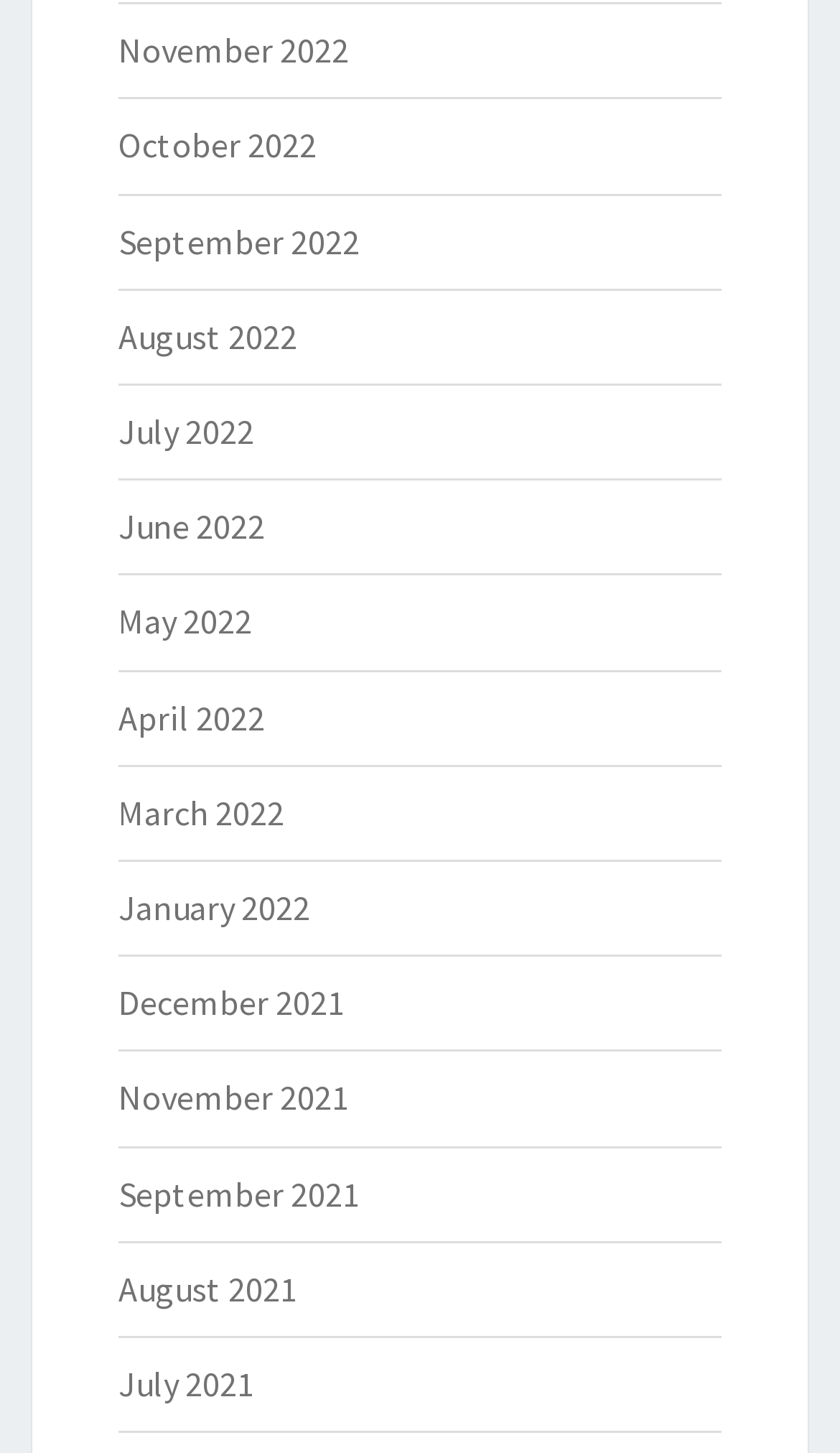Are the links sorted in ascending or descending order?
Using the screenshot, give a one-word or short phrase answer.

Descending